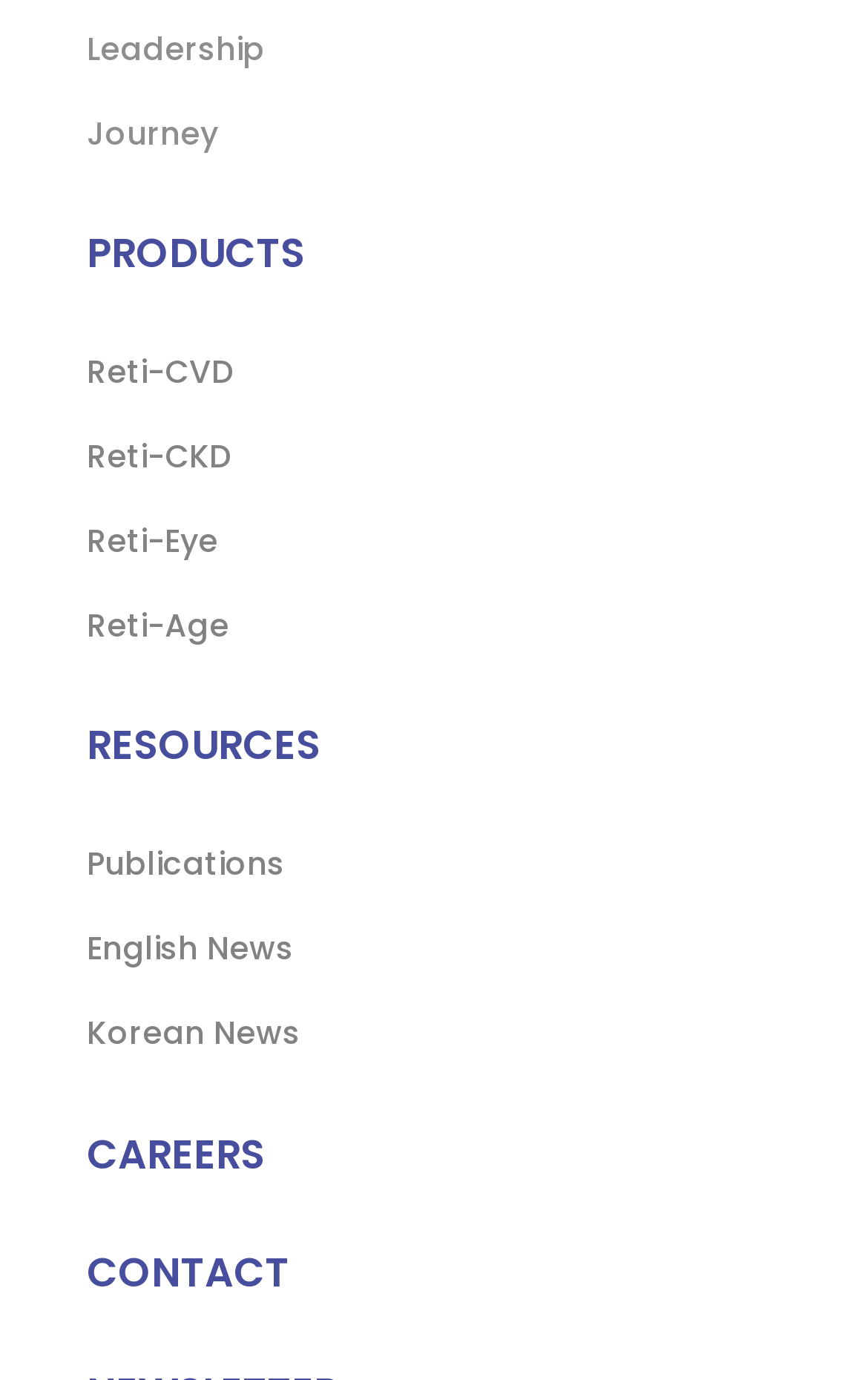Give a concise answer using one word or a phrase to the following question:
How many news sections are available?

2